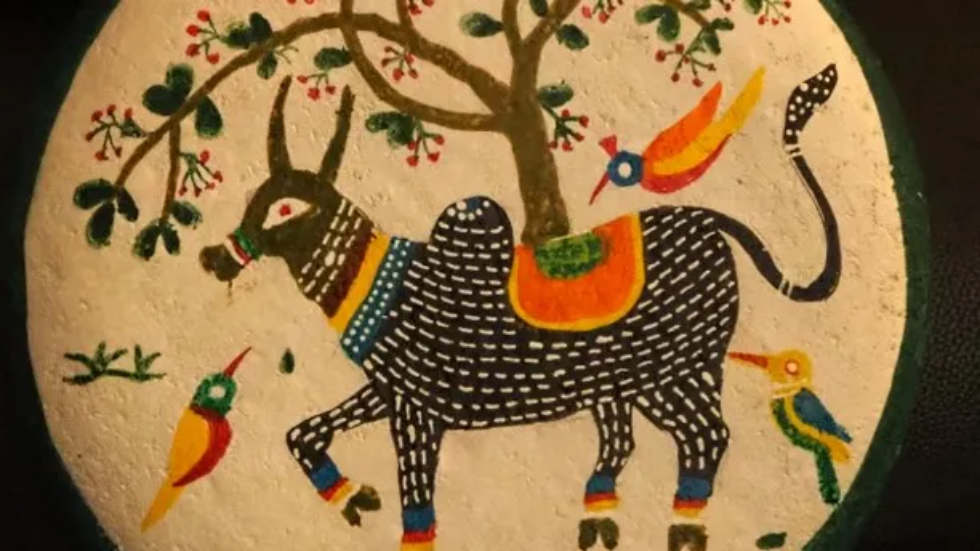List and describe all the prominent features within the image.

This vibrant artwork titled "Wall Decor: Gond (tribal) painting" showcases a striking representation in the Gond style, native to the Chhattisgarh region of India. The piece features a vividly decorated animal, likely a bull, adorned with intricate patterns in shades of black, yellow, and blue. A tree emerges from its back, symbolizing harmony with nature, while colorful birds flit around, capturing a lively, idyllic scene. The painting is framed on a circular canvas, reflecting a blend of traditional Gond aesthetics and modern decor. Displayed as a beautiful example of tribal artistry, it embodies the rich cultural narratives and expressive visuals characteristic of Gond paintings. The artwork is offered at a price of ₹700.00, but is currently out of stock.